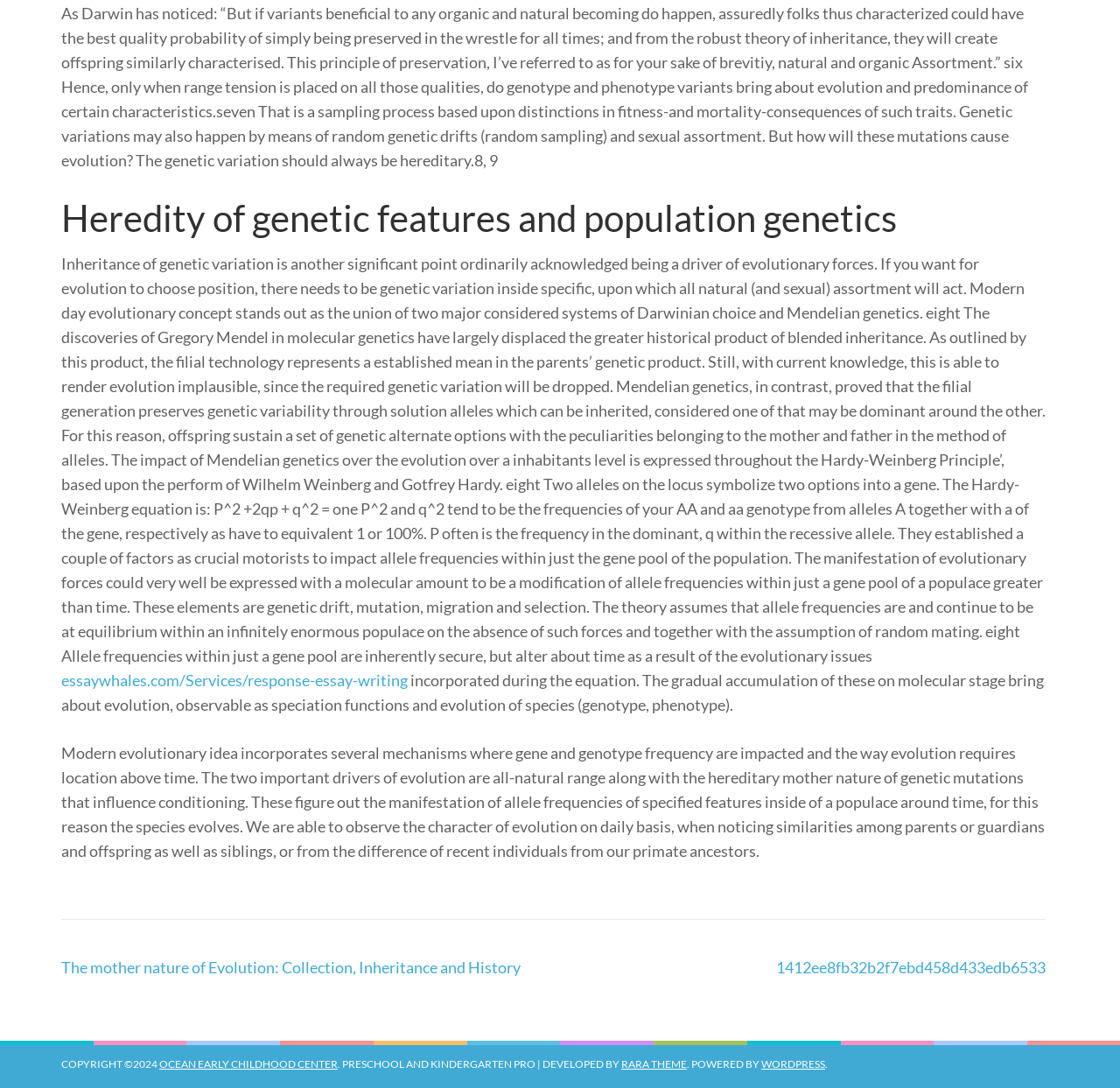Provide a one-word or one-phrase answer to the question:
What is the main topic of the text?

Evolution